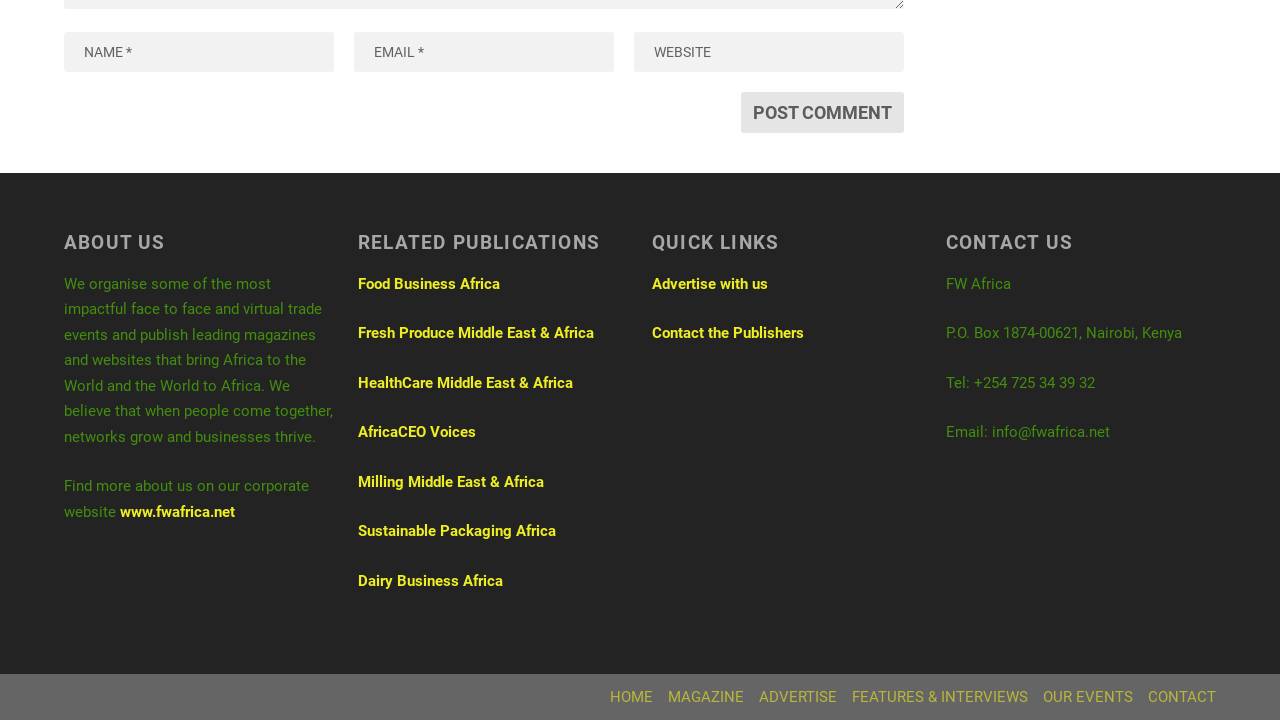Provide the bounding box coordinates for the area that should be clicked to complete the instruction: "Read about Food Business Africa".

[0.28, 0.362, 0.391, 0.387]